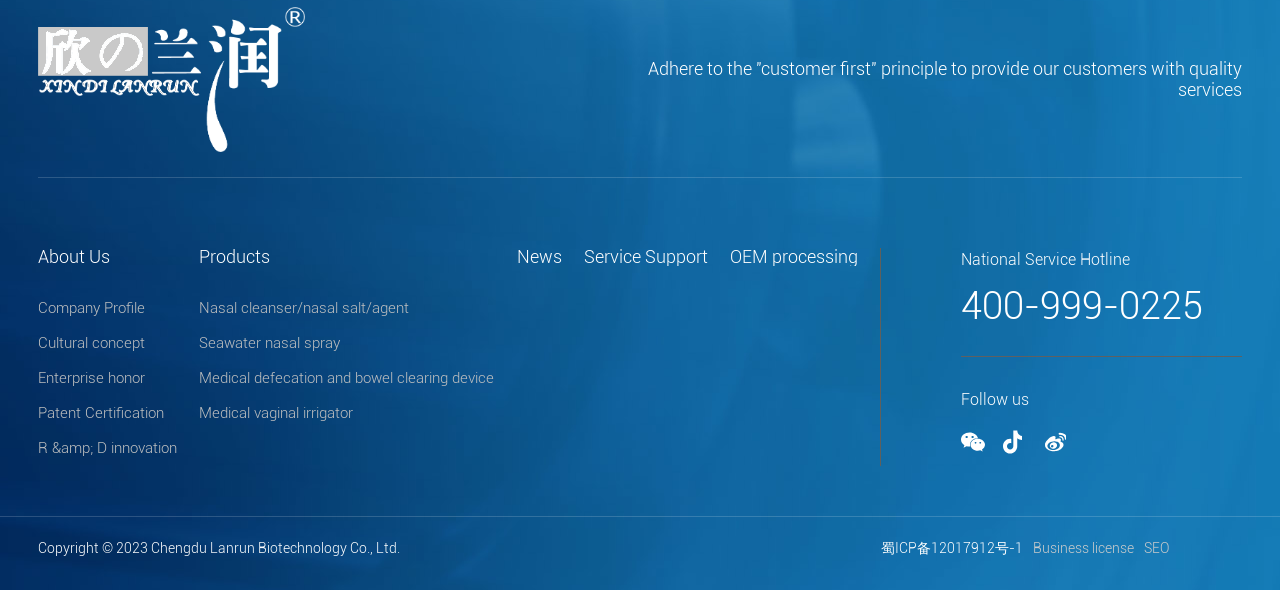Please find the bounding box for the UI component described as follows: "SEO".

[0.893, 0.911, 0.913, 0.949]